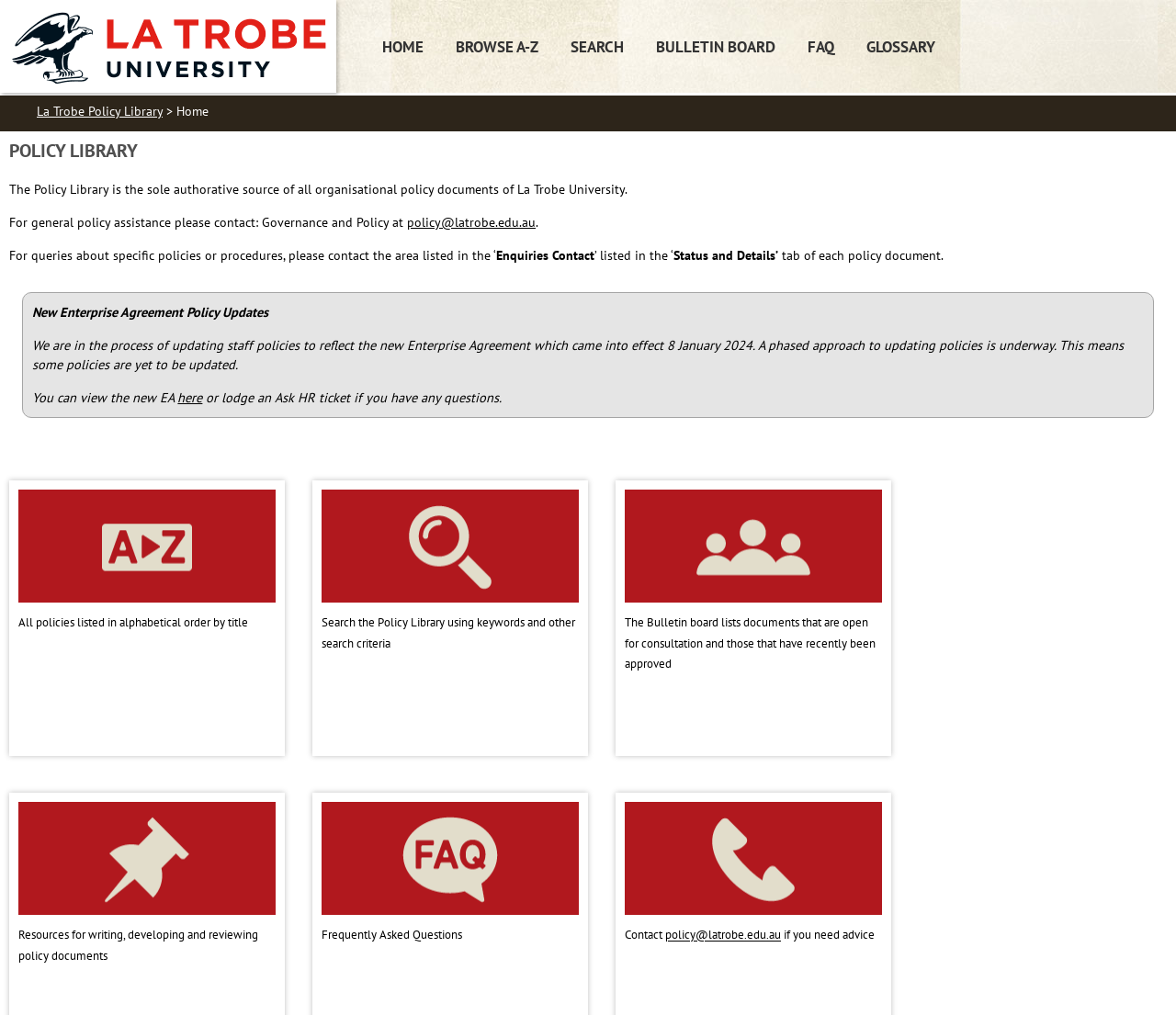Use a single word or phrase to answer the question:
How can I contact Governance and Policy for general policy assistance?

policy@latrobe.edu.au